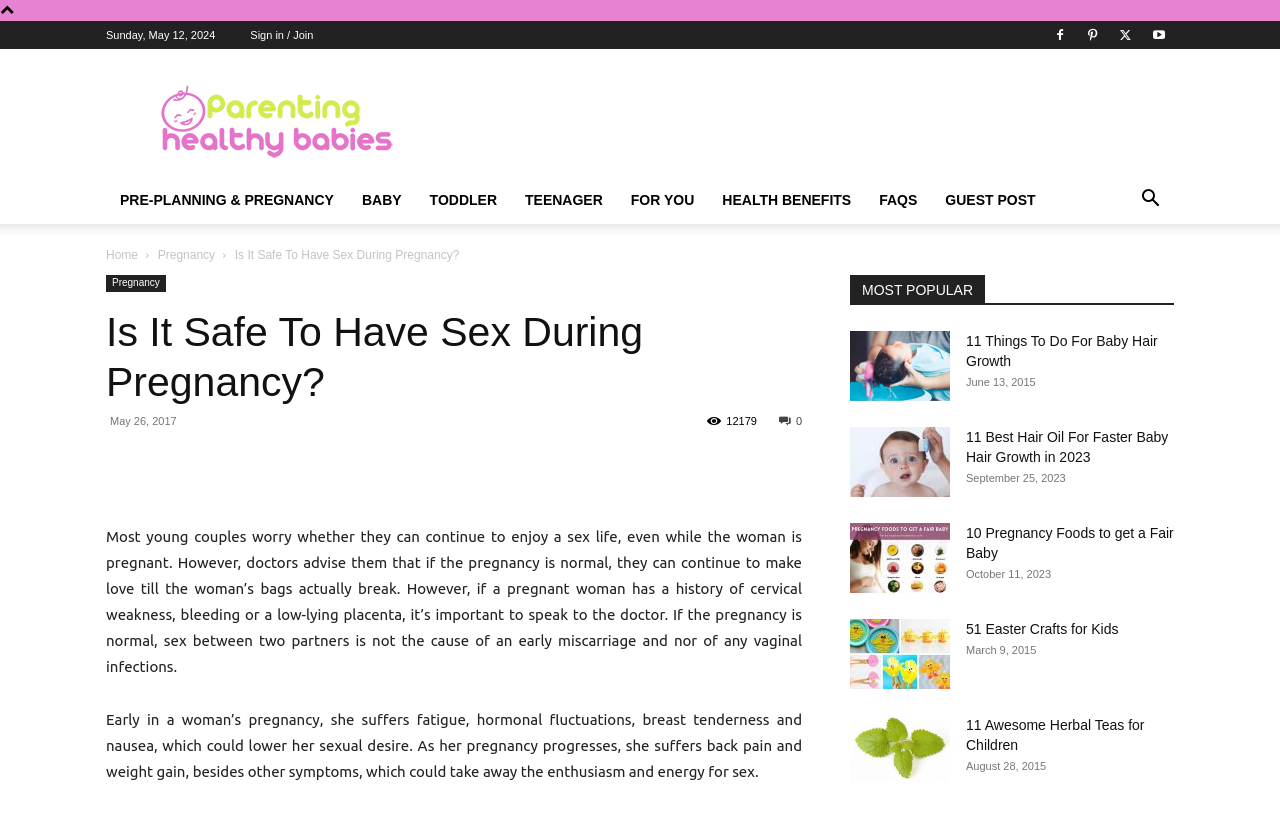Determine the bounding box coordinates for the element that should be clicked to follow this instruction: "Read 'Is It Safe To Have Sex During Pregnancy?' article". The coordinates should be given as four float numbers between 0 and 1, in the format [left, top, right, bottom].

[0.183, 0.304, 0.359, 0.321]